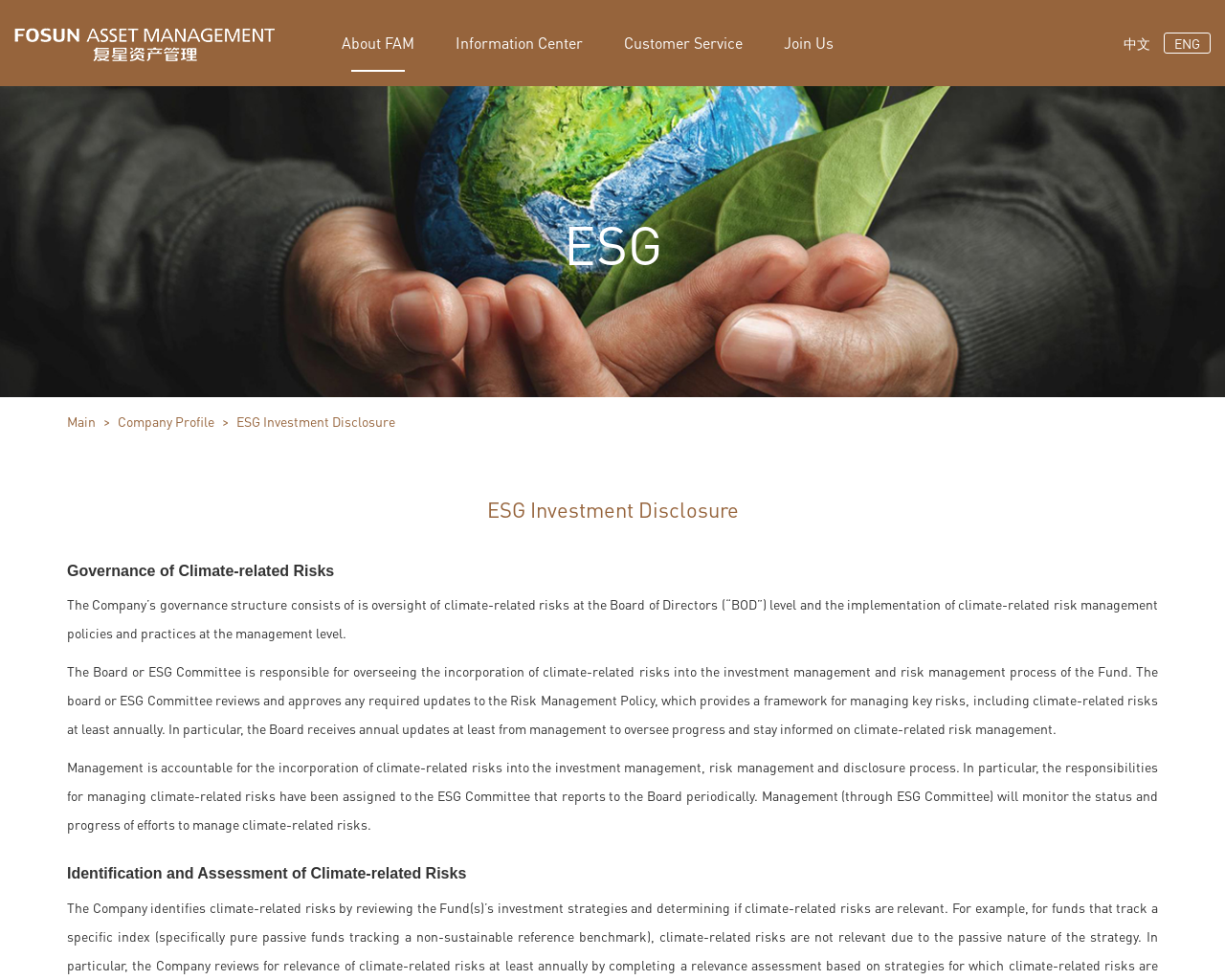Find the bounding box coordinates for the HTML element specified by: "Main".

[0.055, 0.421, 0.078, 0.438]